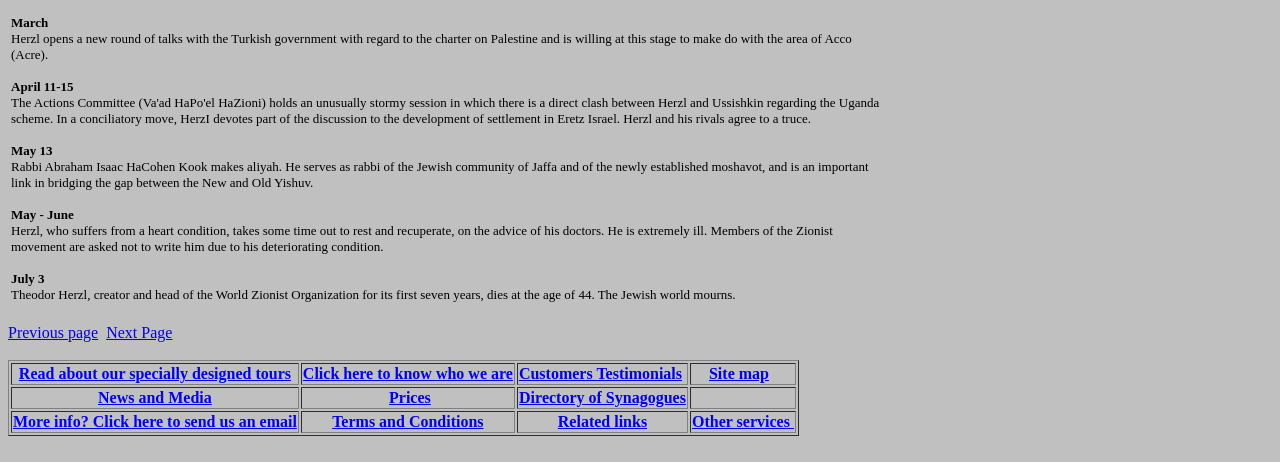Locate the bounding box coordinates of the element I should click to achieve the following instruction: "Read about our specially designed tours".

[0.015, 0.791, 0.227, 0.828]